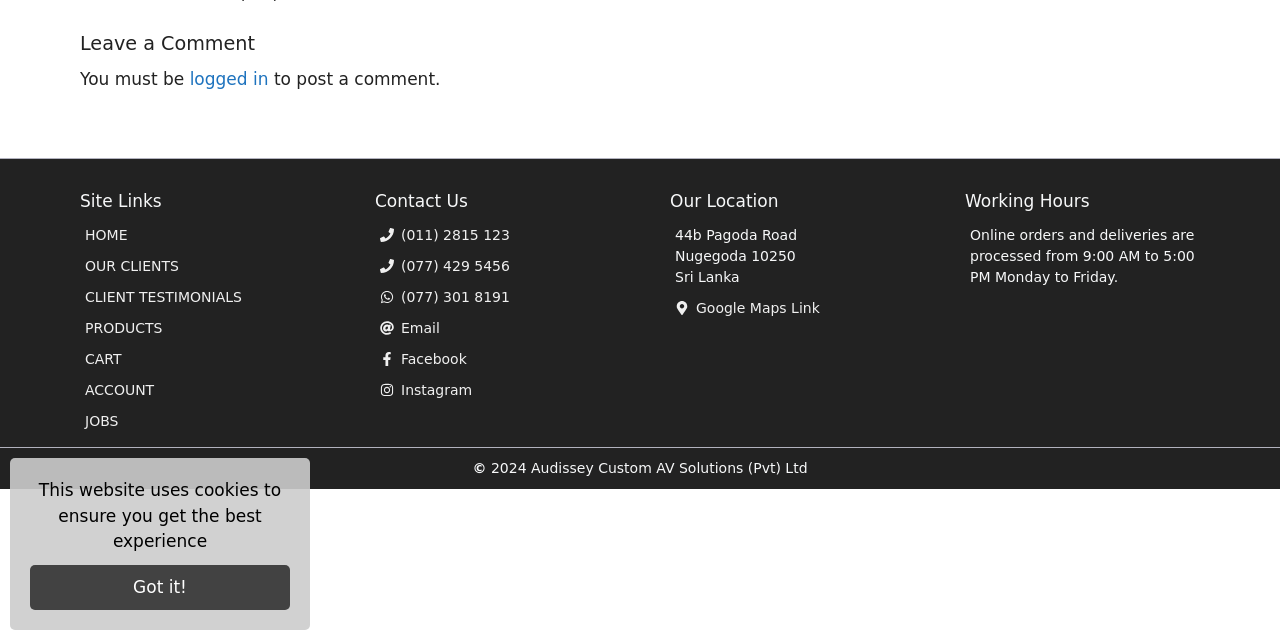Given the description "(077) 301 8191", determine the bounding box of the corresponding UI element.

[0.293, 0.448, 0.402, 0.481]